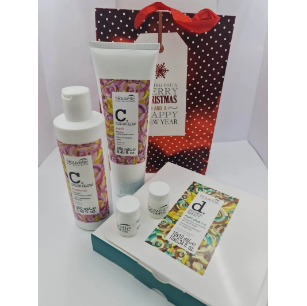What is the likely purpose of the 'd' labeled products?
Kindly answer the question with as much detail as you can.

The smaller containers labeled with a 'd' are likely treatments or masks meant to complement the shampoo and conditioner, which are packaged in elegant bottles and labeled with a 'C', possibly aimed at color-treated hair.